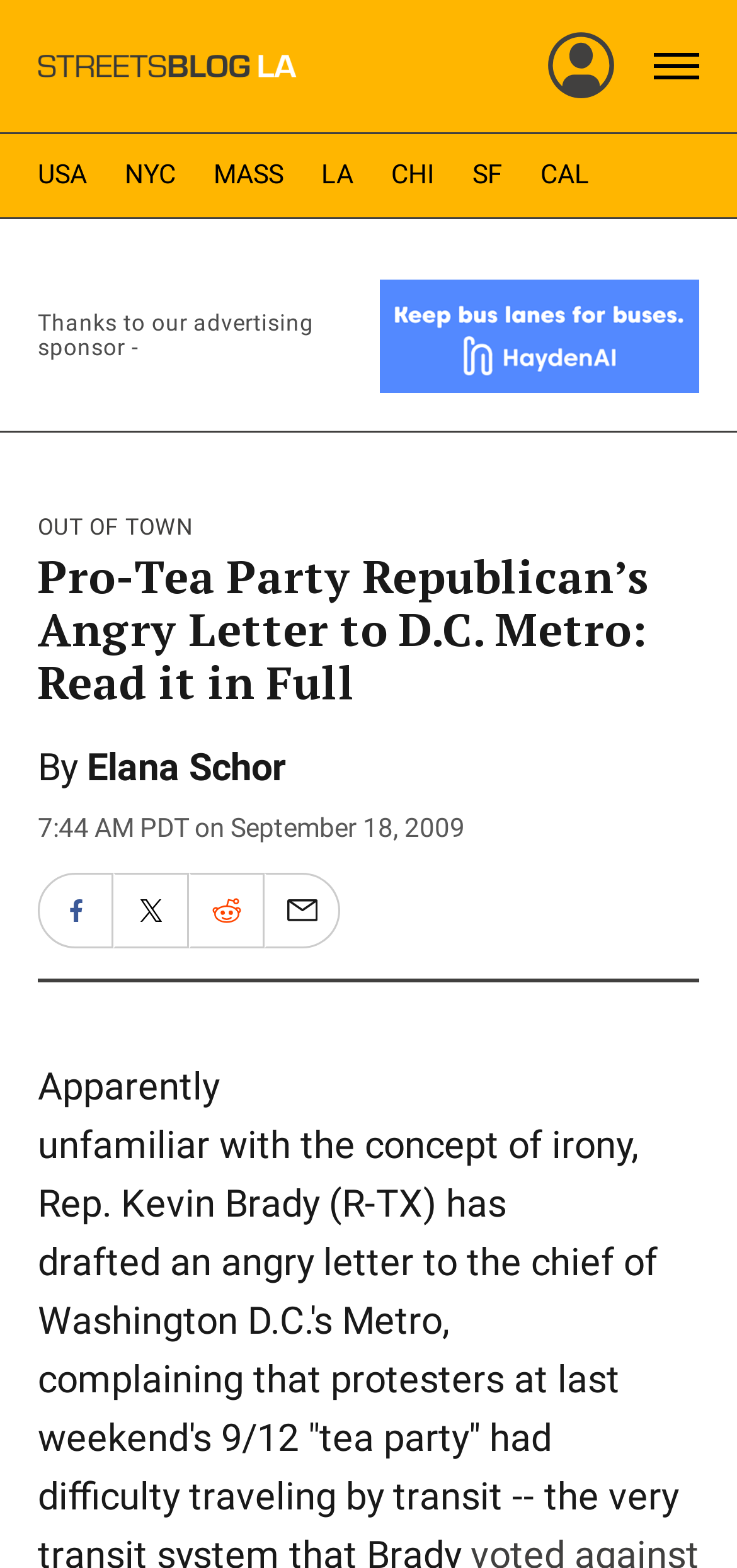Identify the bounding box of the UI element that matches this description: "Share on X (formerly Twitter)".

[0.156, 0.558, 0.254, 0.604]